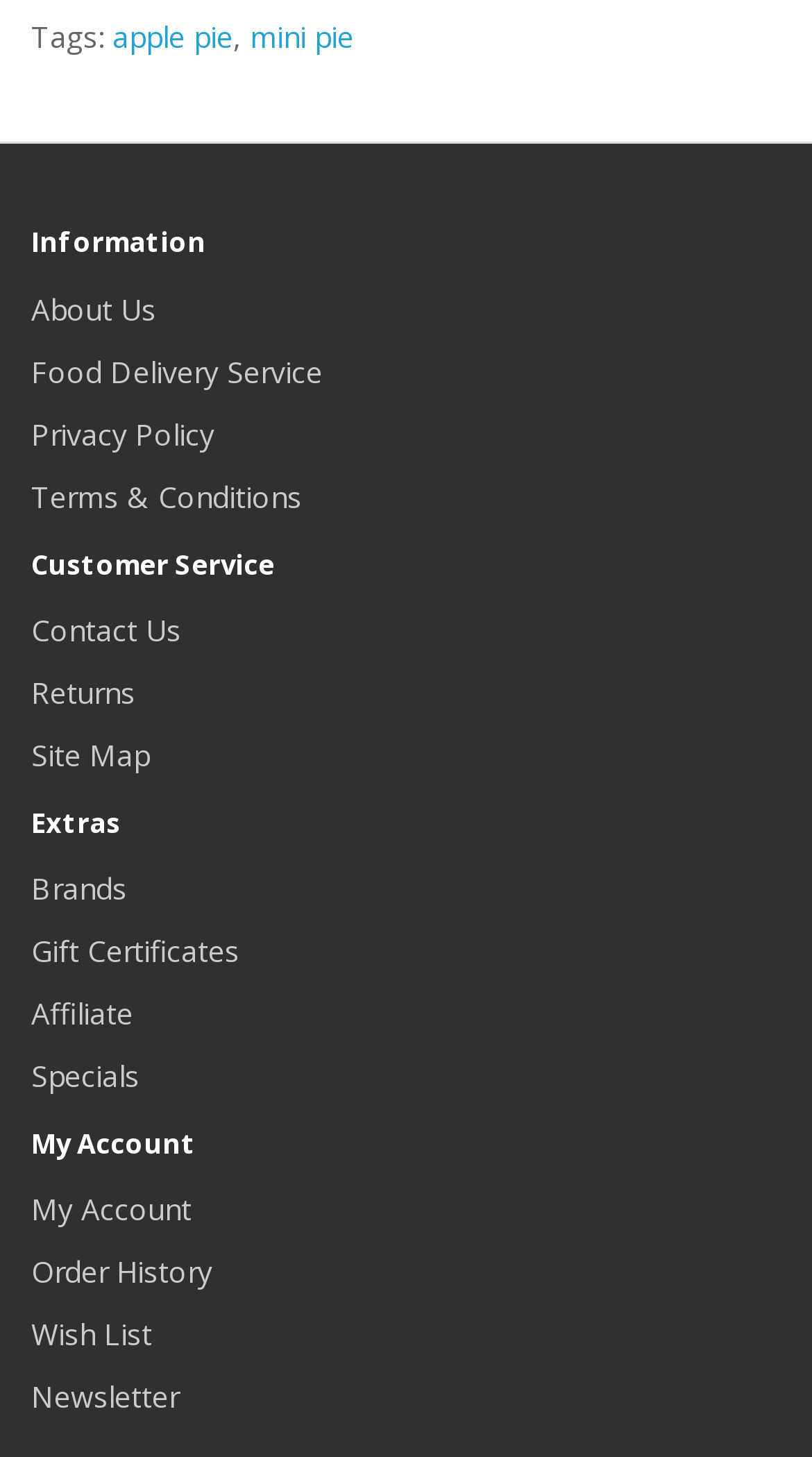Provide a short answer using a single word or phrase for the following question: 
What is the first link under the 'My Account' heading?

My Account